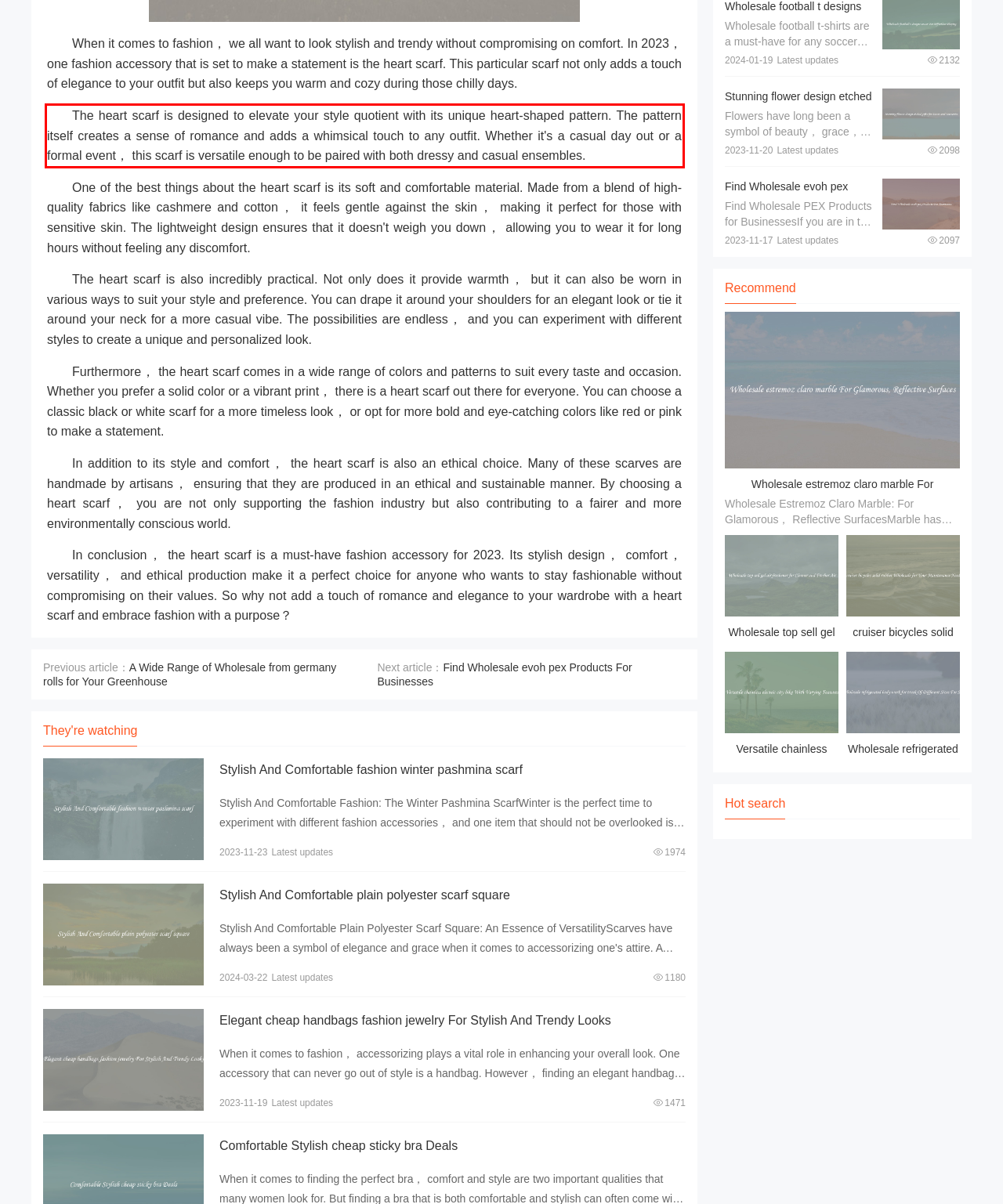From the given screenshot of a webpage, identify the red bounding box and extract the text content within it.

The heart scarf is designed to elevate your style quotient with its unique heart-shaped pattern. The pattern itself creates a sense of romance and adds a whimsical touch to any outfit. Whether it's a casual day out or a formal event， this scarf is versatile enough to be paired with both dressy and casual ensembles.